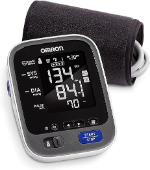What is the price of the Omron 10 Series device?
Using the image, respond with a single word or phrase.

$70.25